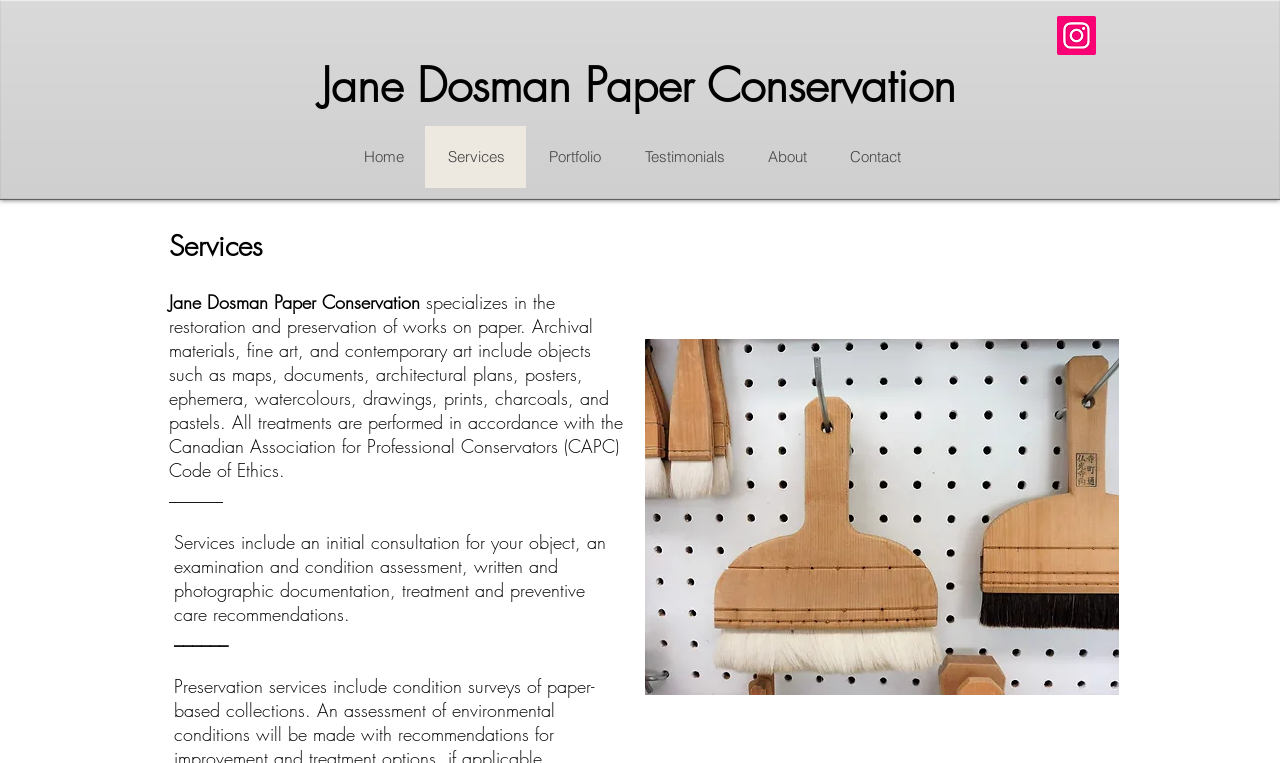Please find the bounding box coordinates for the clickable element needed to perform this instruction: "Read about Jane Dosman Paper Conservation".

[0.24, 0.072, 0.759, 0.152]